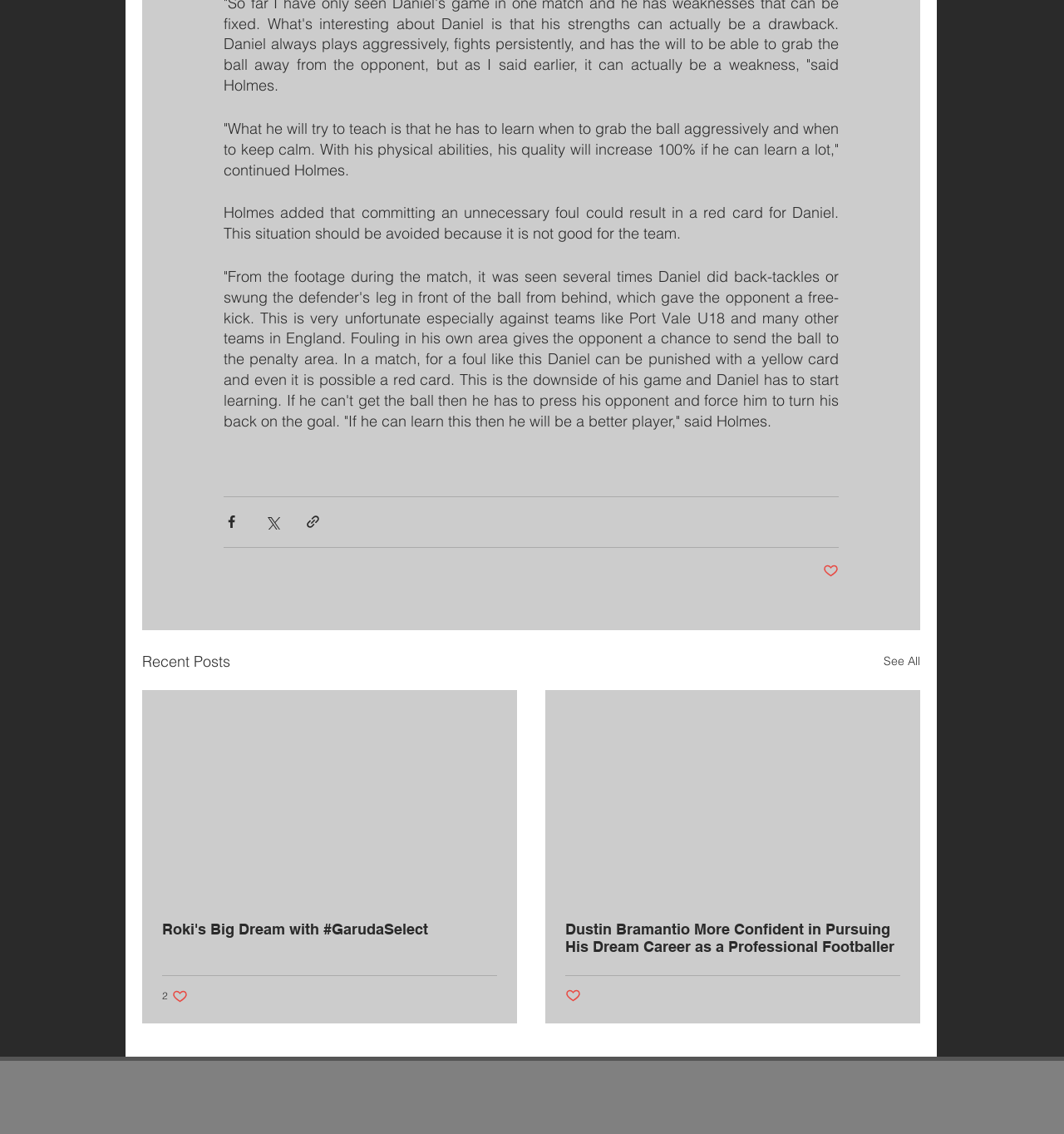Review the image closely and give a comprehensive answer to the question: What is the category of the posts listed?

The webpage has a section labeled 'Recent Posts' which lists several articles or posts, including 'Roki's Big Dream with #GarudaSelect' and 'Dustin Bramantio More Confident in Pursuing His Dream Career as a Professional Footballer'.